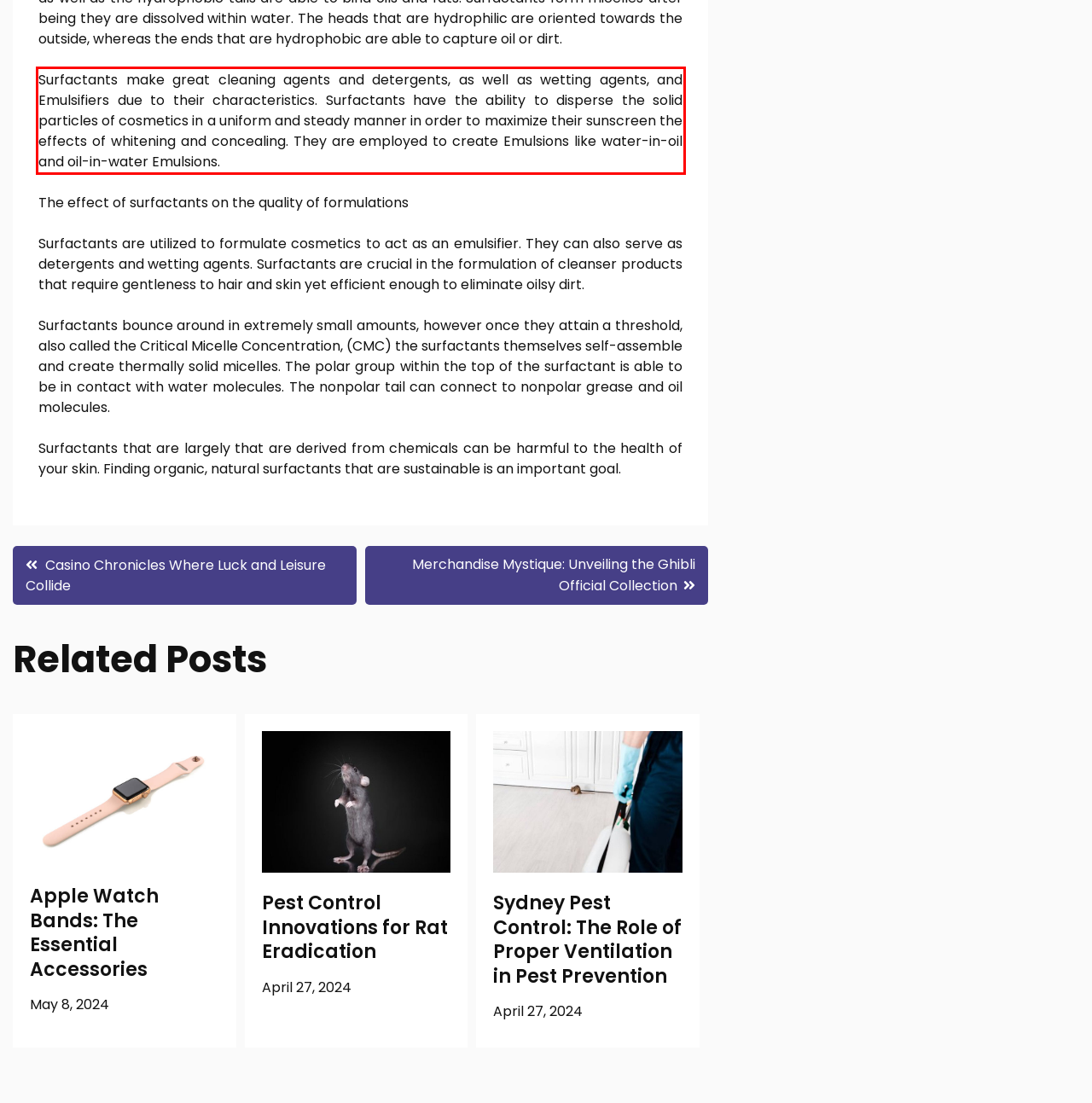Examine the webpage screenshot, find the red bounding box, and extract the text content within this marked area.

Surfactants make great cleaning agents and detergents, as well as wetting agents, and Emulsifiers due to their characteristics. Surfactants have the ability to disperse the solid particles of cosmetics in a uniform and steady manner in order to maximize their sunscreen the effects of whitening and concealing. They are employed to create Emulsions like water-in-oil and oil-in-water Emulsions.